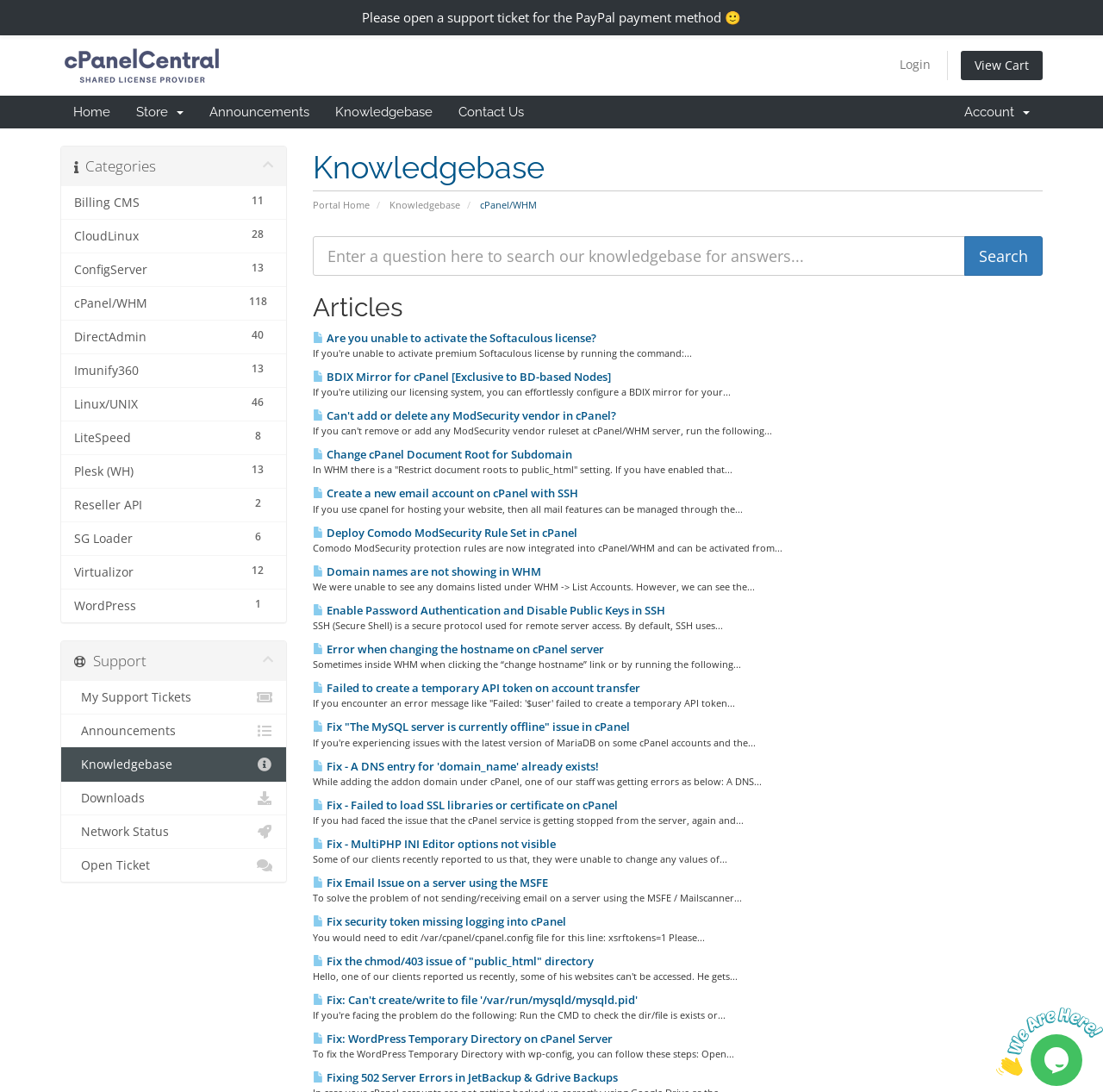Pinpoint the bounding box coordinates of the clickable element to carry out the following instruction: "read the article about activating the Softaculous license."

[0.283, 0.302, 0.54, 0.316]